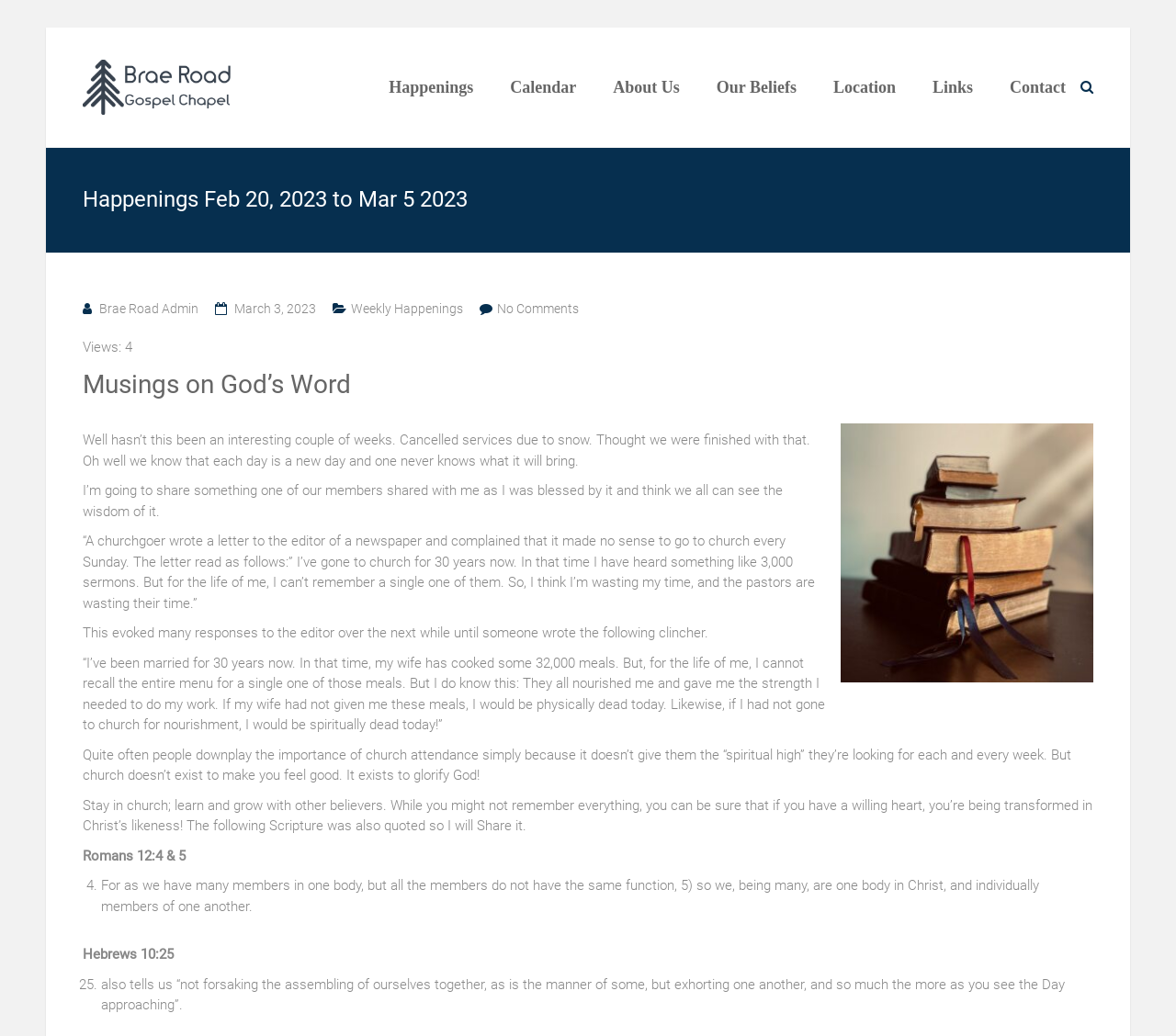What is the location of the chapel?
Please respond to the question with a detailed and informative answer.

The location of the chapel can be found in the text 'Located in Duncan, British Columbia' which is located below the chapel's name.